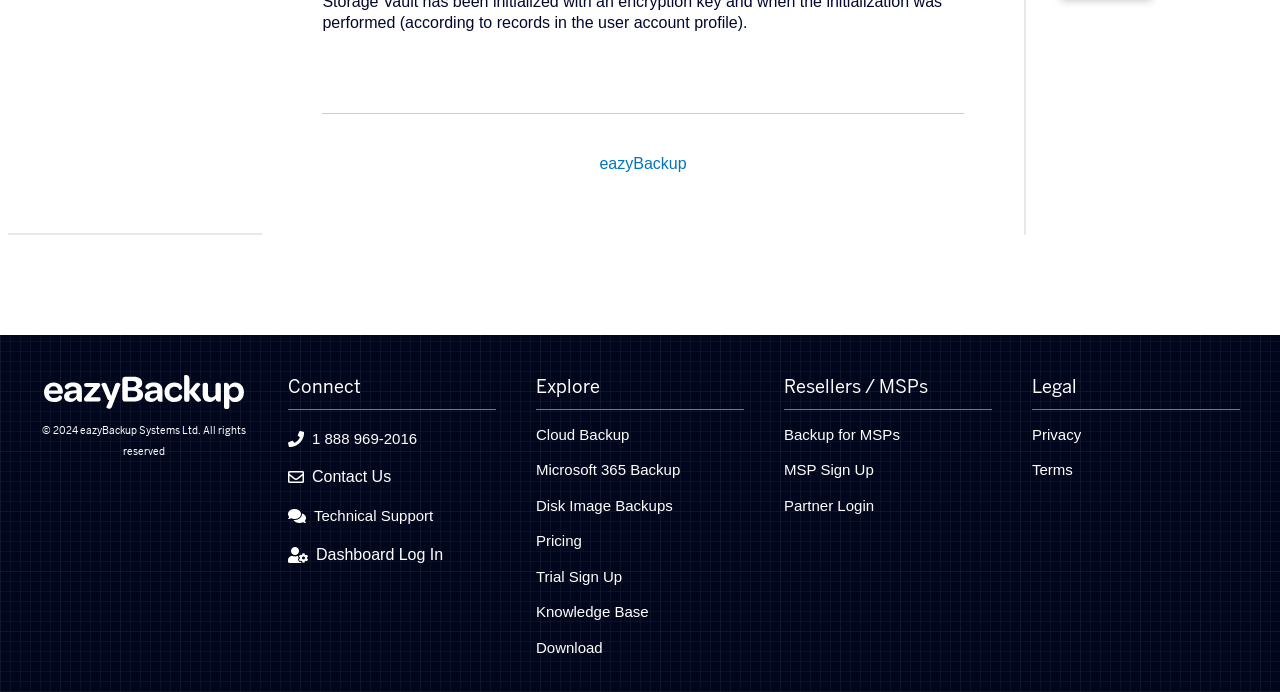Provide a one-word or brief phrase answer to the question:
What is the target audience for the 'Resellers / MSPs' section?

MSPs